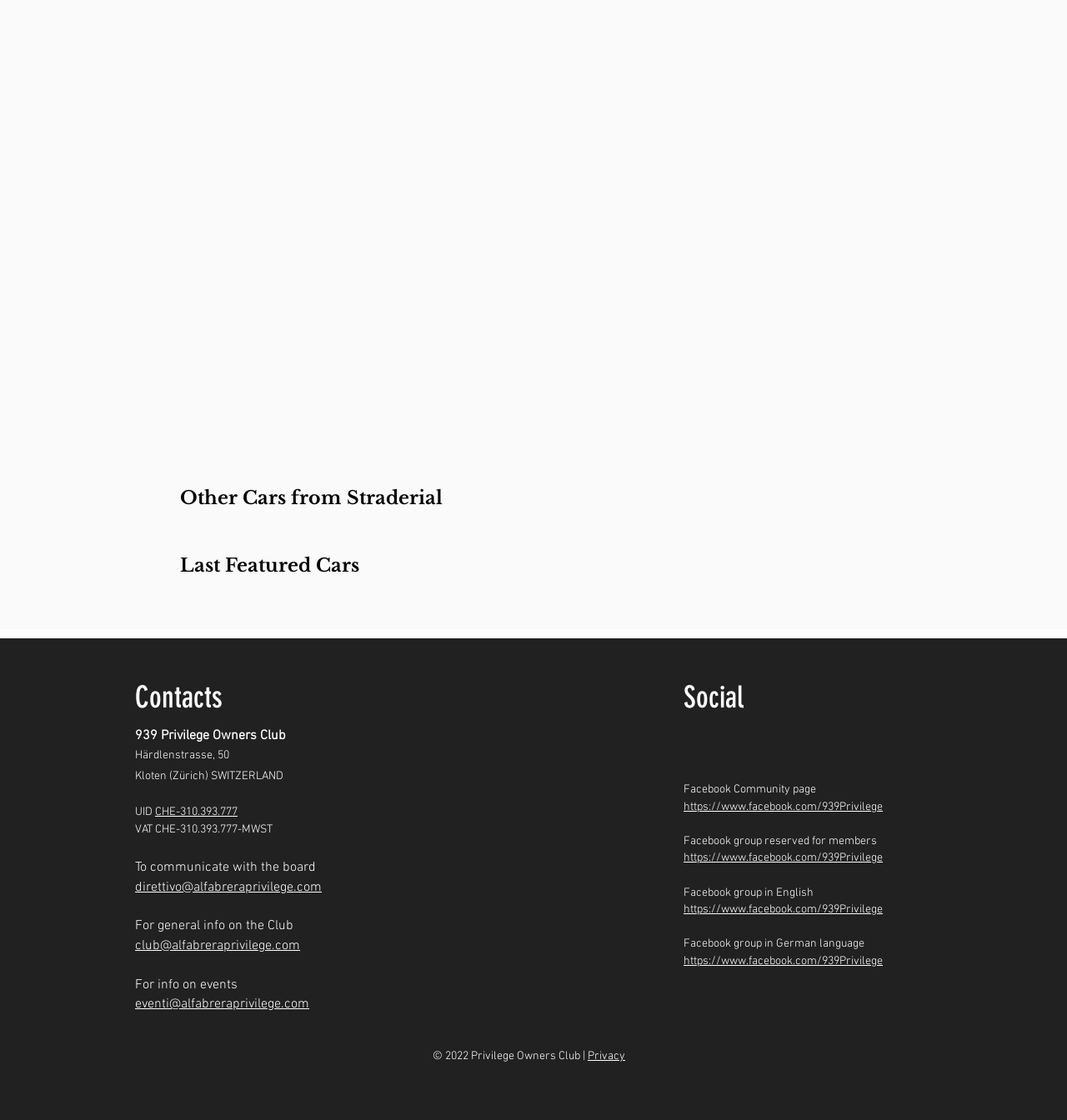Please specify the bounding box coordinates of the region to click in order to perform the following instruction: "Click on Prev to go to the previous page".

None